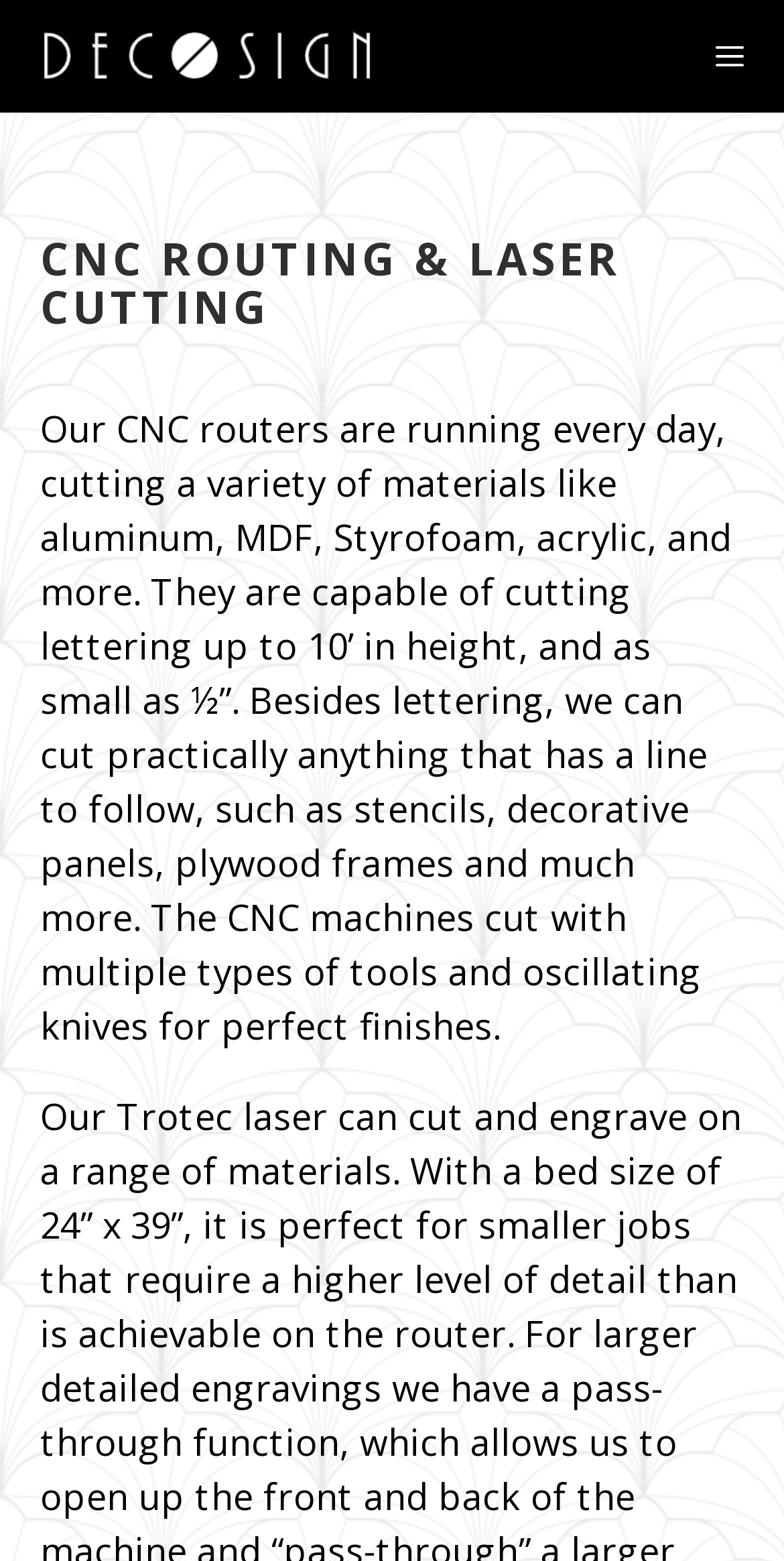Determine the bounding box of the UI component based on this description: "title="Decosign Unlimited Signage"". The bounding box coordinates should be four float values between 0 and 1, i.e., [left, top, right, bottom].

[0.026, 0.0, 0.496, 0.072]